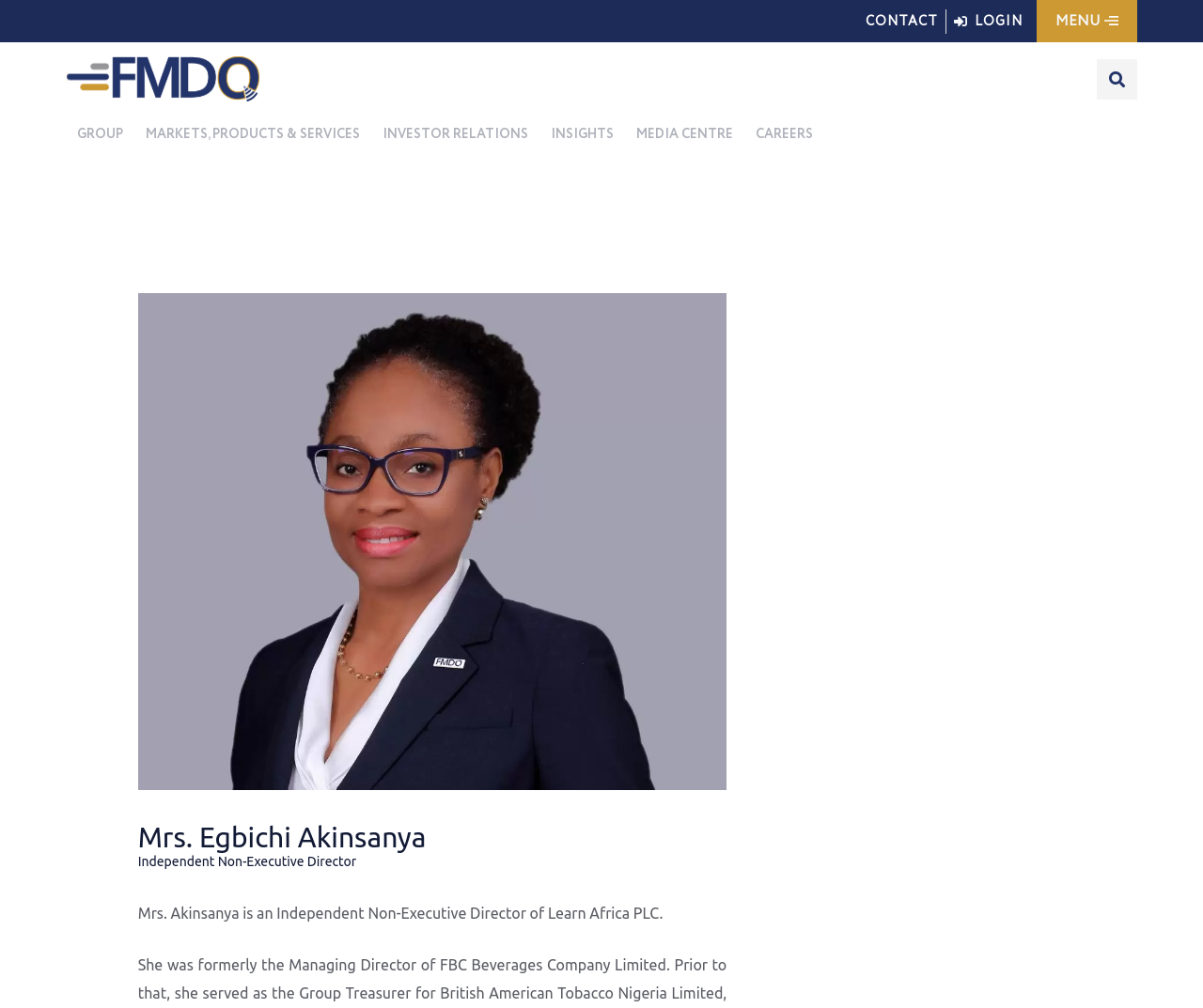Locate the bounding box coordinates of the clickable element to fulfill the following instruction: "search for something". Provide the coordinates as four float numbers between 0 and 1 in the format [left, top, right, bottom].

[0.759, 0.057, 0.945, 0.103]